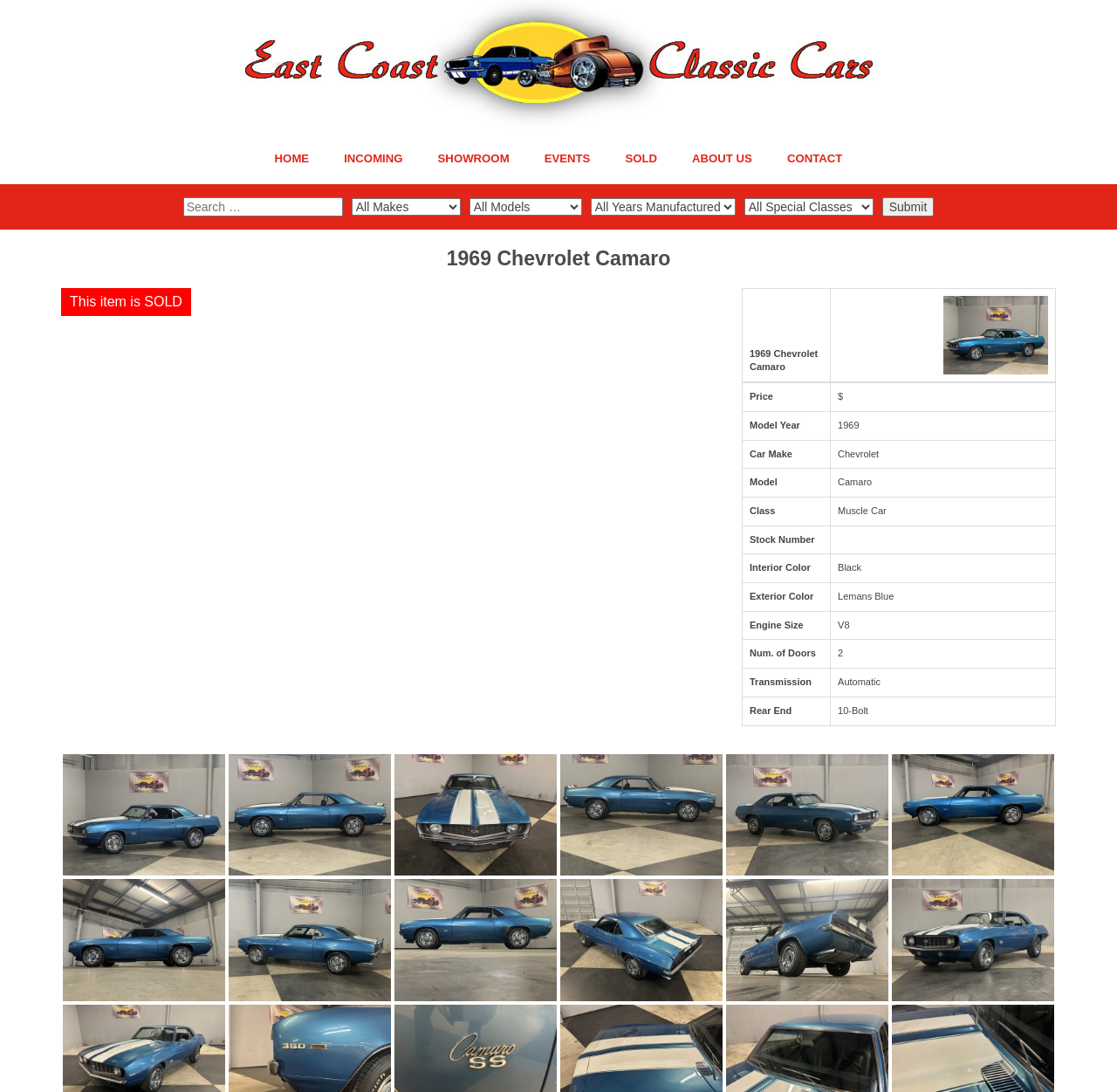Provide the bounding box coordinates for the UI element described in this sentence: "About Us". The coordinates should be four float values between 0 and 1, i.e., [left, top, right, bottom].

[0.62, 0.139, 0.673, 0.151]